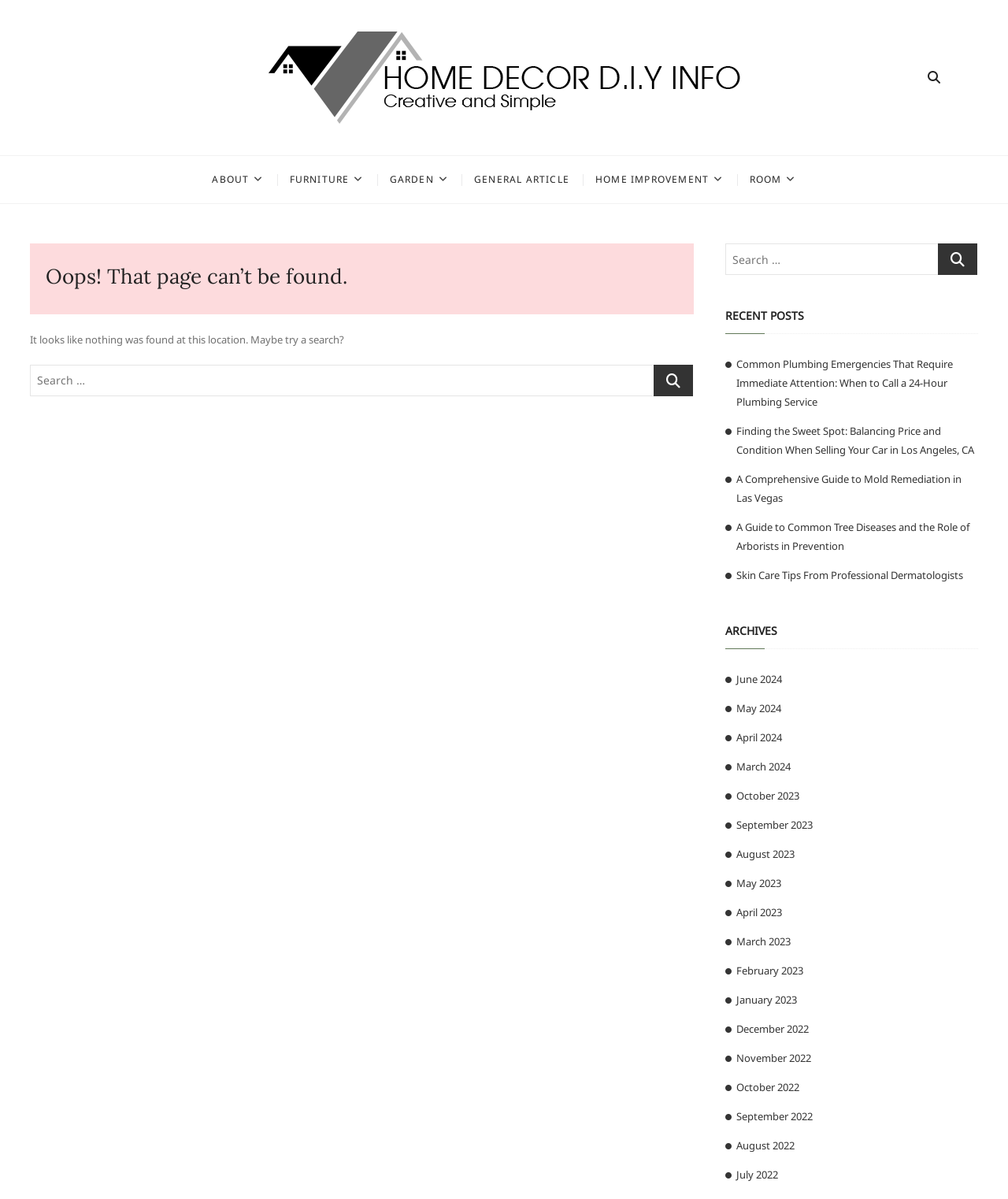Locate the bounding box coordinates of the segment that needs to be clicked to meet this instruction: "Click on ABOUT menu".

[0.199, 0.13, 0.273, 0.17]